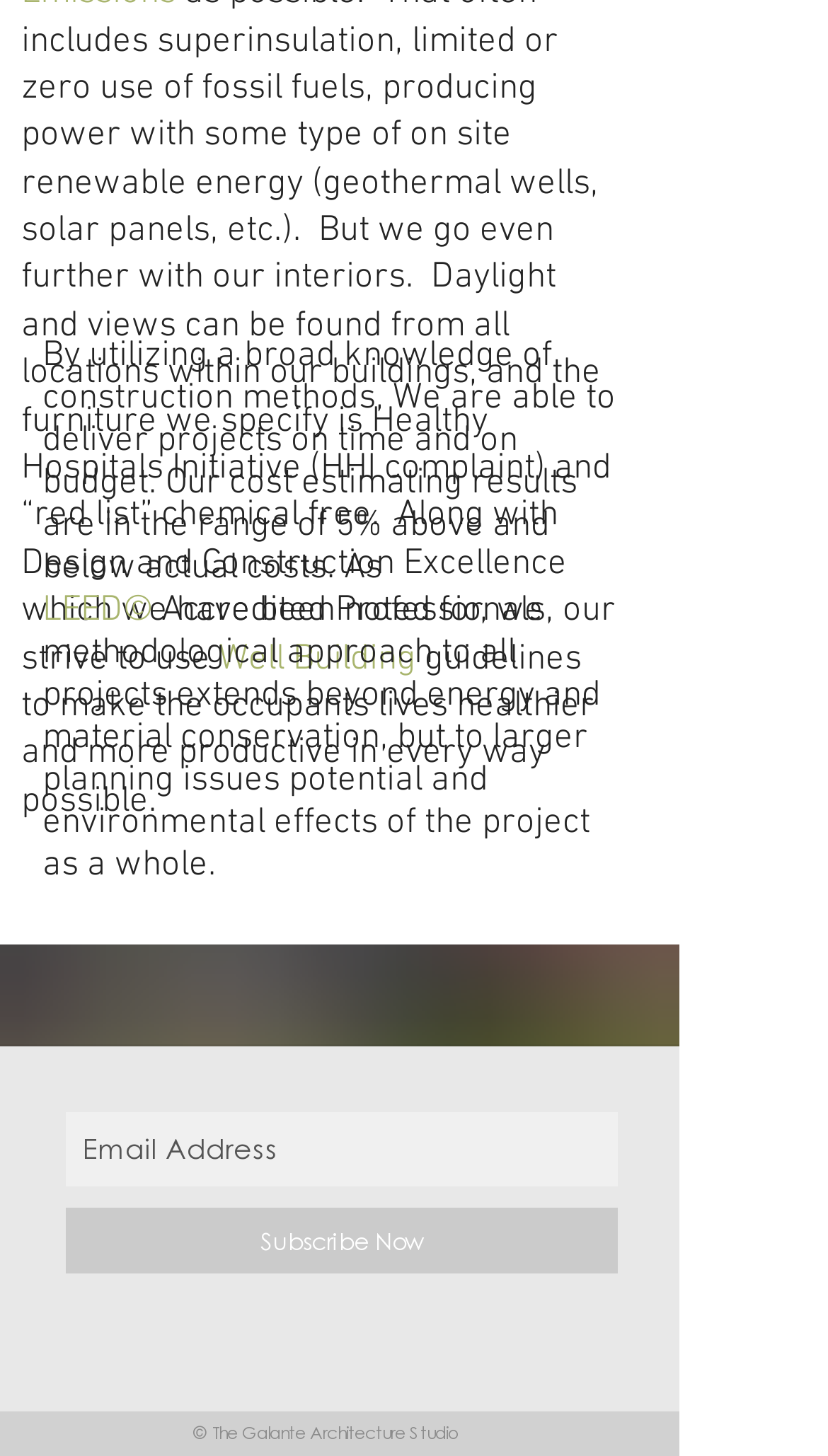What is the name of the environmental certification mentioned?
Refer to the image and provide a thorough answer to the question.

I found the answer by looking at the text that mentions a specific approach to construction projects. The text mentions 'LEED© Accredited Professionals', which indicates that LEED is a type of environmental certification.